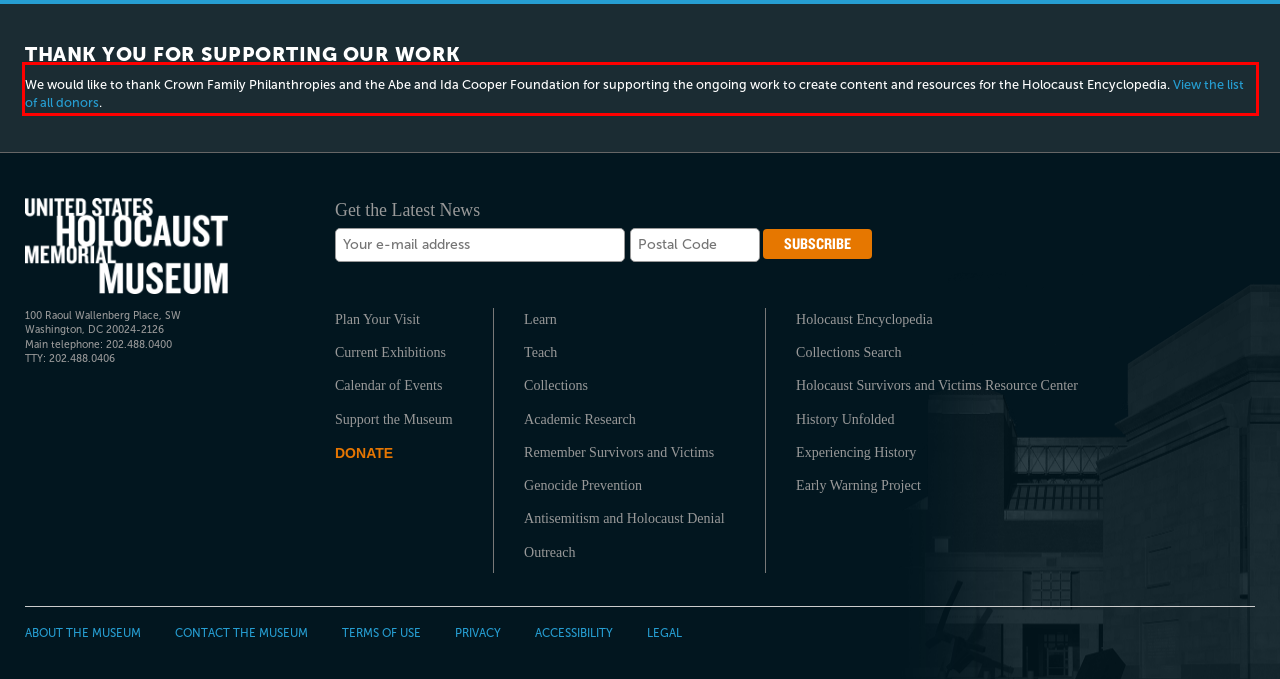Using the provided webpage screenshot, identify and read the text within the red rectangle bounding box.

We would like to thank Crown Family Philanthropies and the Abe and Ida Cooper Foundation for supporting the ongoing work to create content and resources for the Holocaust Encyclopedia. View the list of all donors.